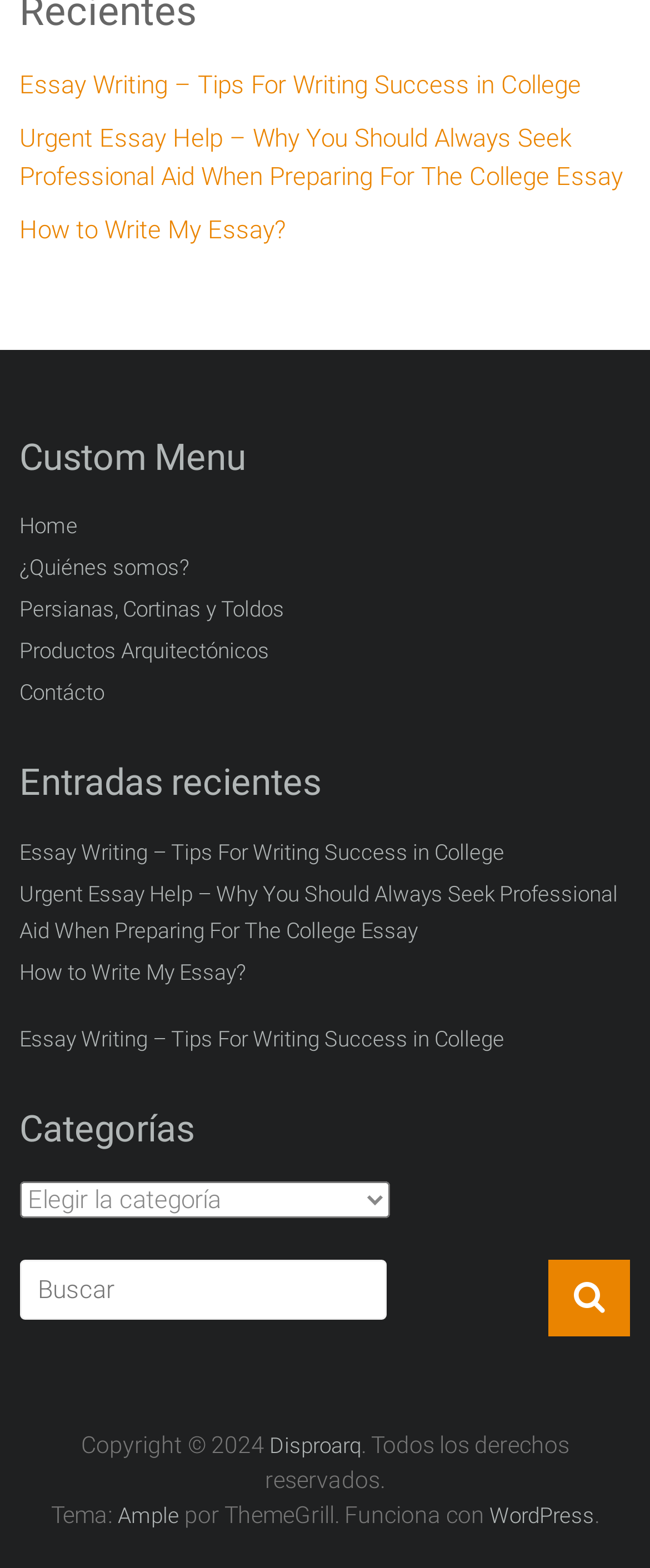Respond concisely with one word or phrase to the following query:
What is the name of the theme used by the website?

Ample